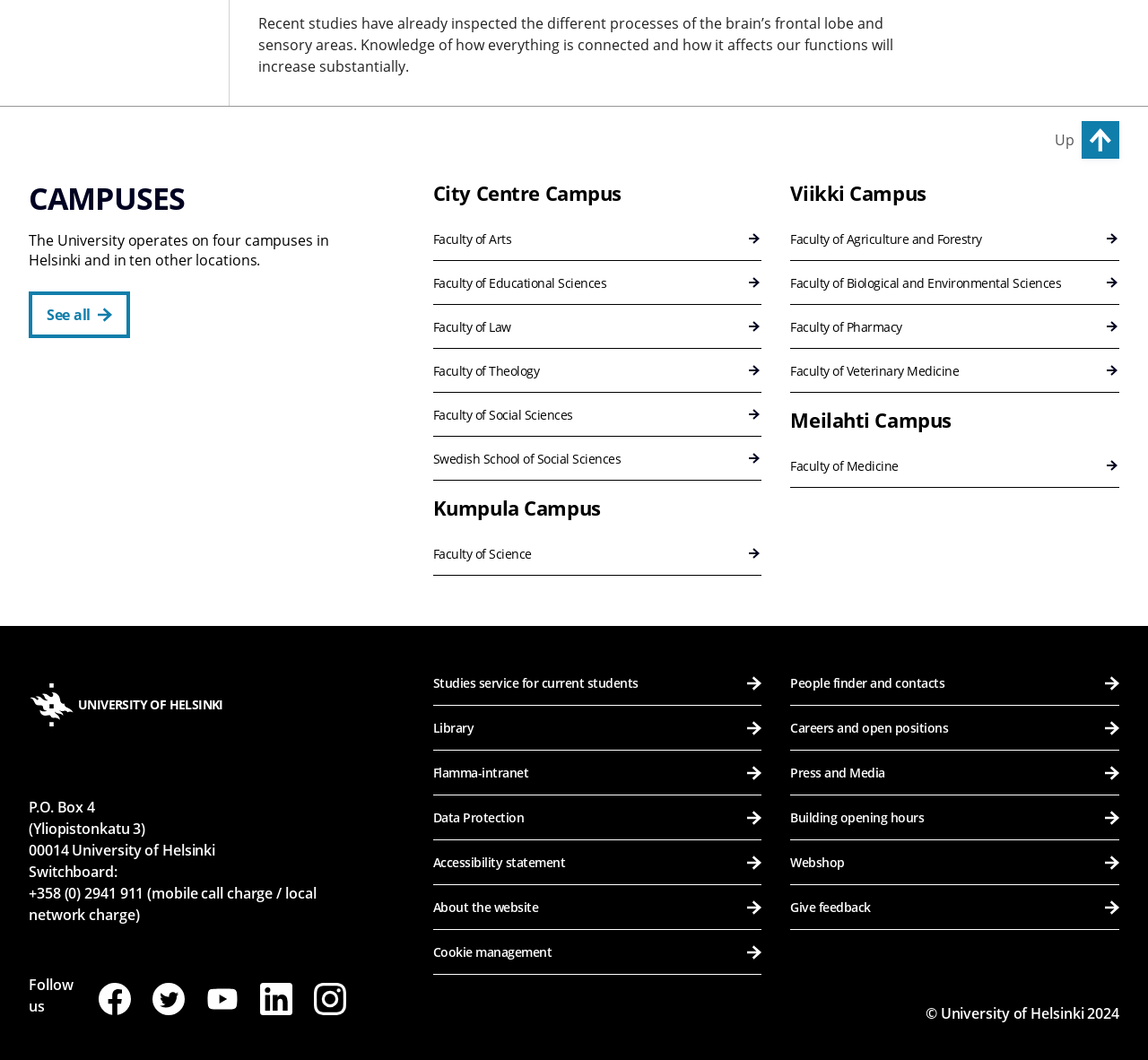What social media platforms can you follow the university on?
Please answer the question as detailed as possible based on the image.

The webpage has links to follow the university on various social media platforms, including Facebook, Twitter, Youtube, LinkedIn, and Instagram, which are listed under the 'Follow us' heading.